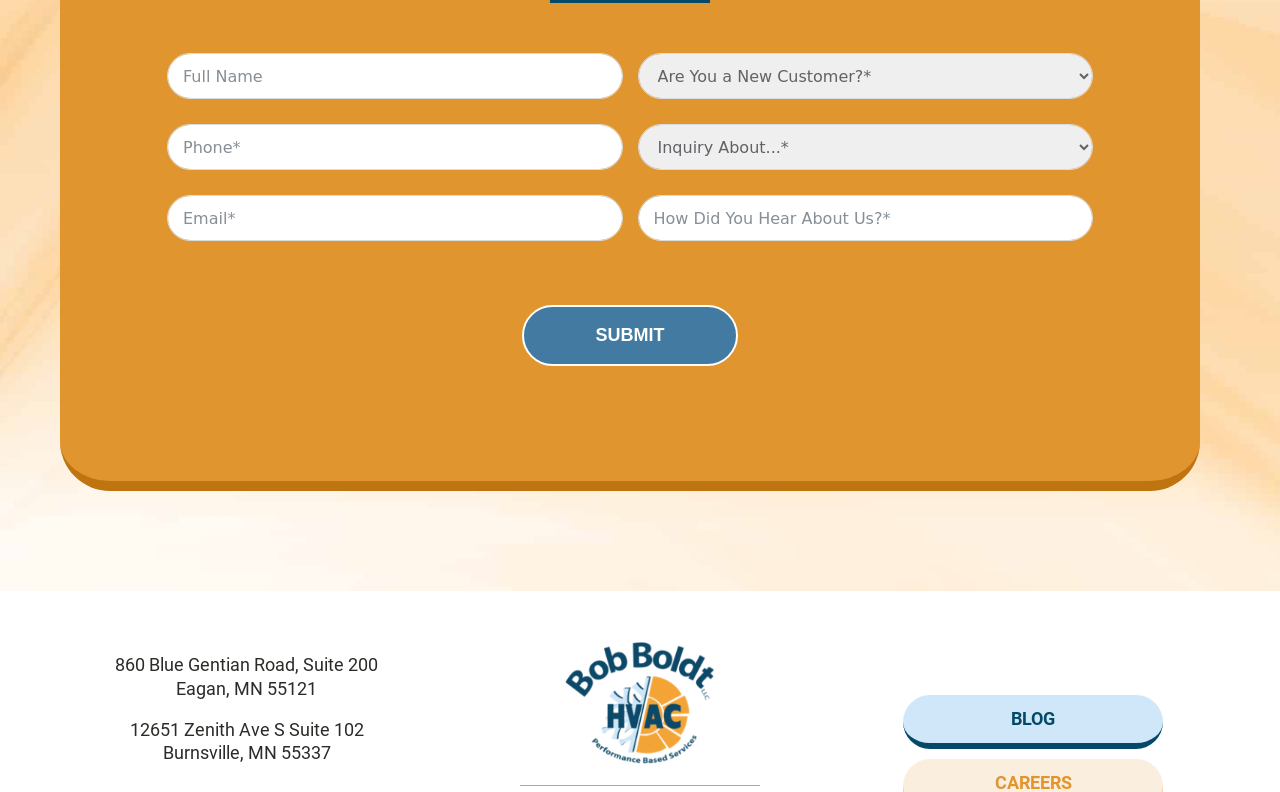What is the link at the bottom right corner?
Please provide a detailed and comprehensive answer to the question.

The link at the bottom right corner is labeled 'BLOG', which suggests that it leads to the company's blog page.